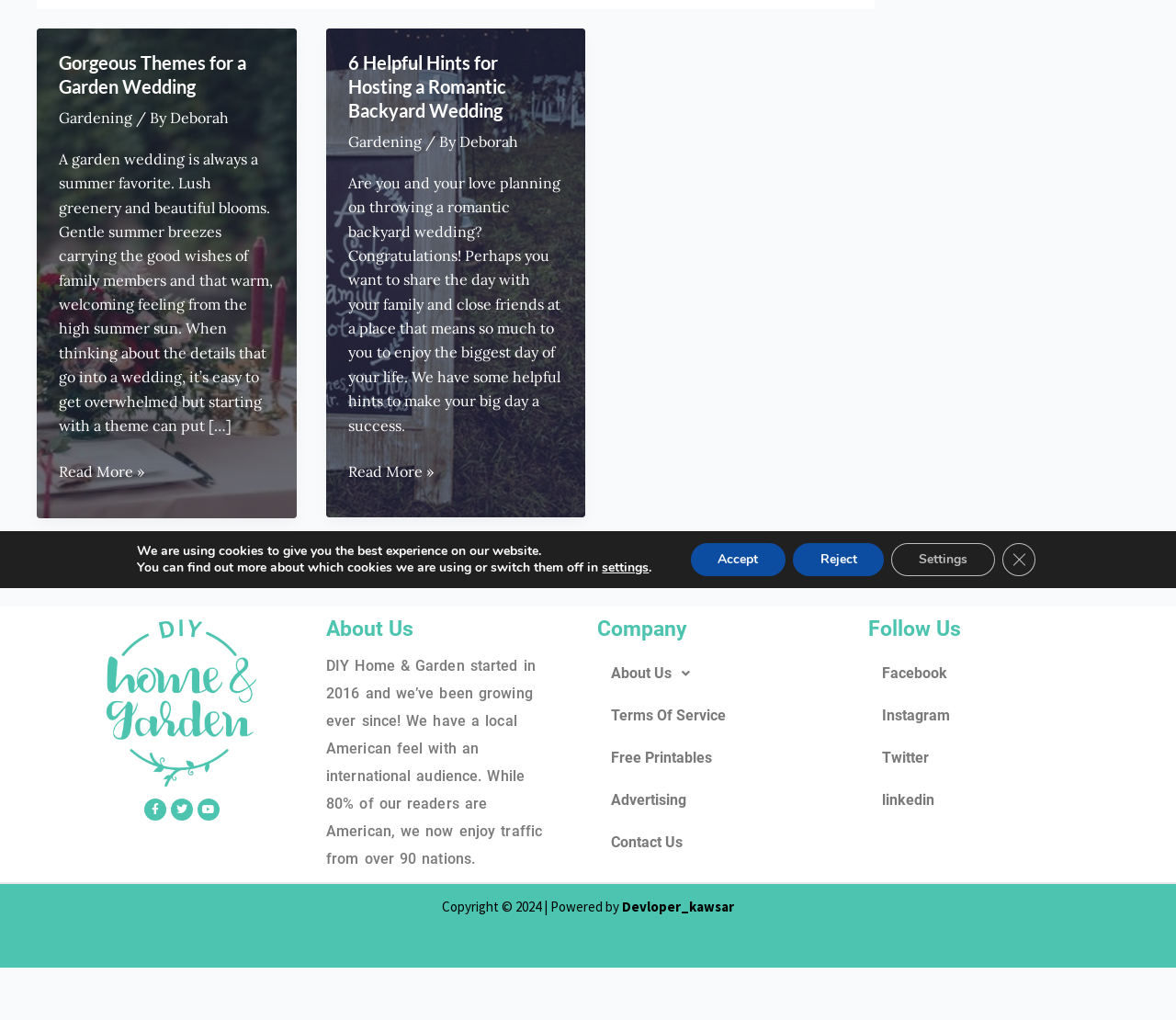Given the element description, predict the bounding box coordinates in the format (top-left x, top-left y, bottom-right x, bottom-right y), using floating point numbers between 0 and 1: aria-label="Advertisement" name="aswift_2" title="Advertisement"

[0.031, 0.91, 0.969, 0.991]